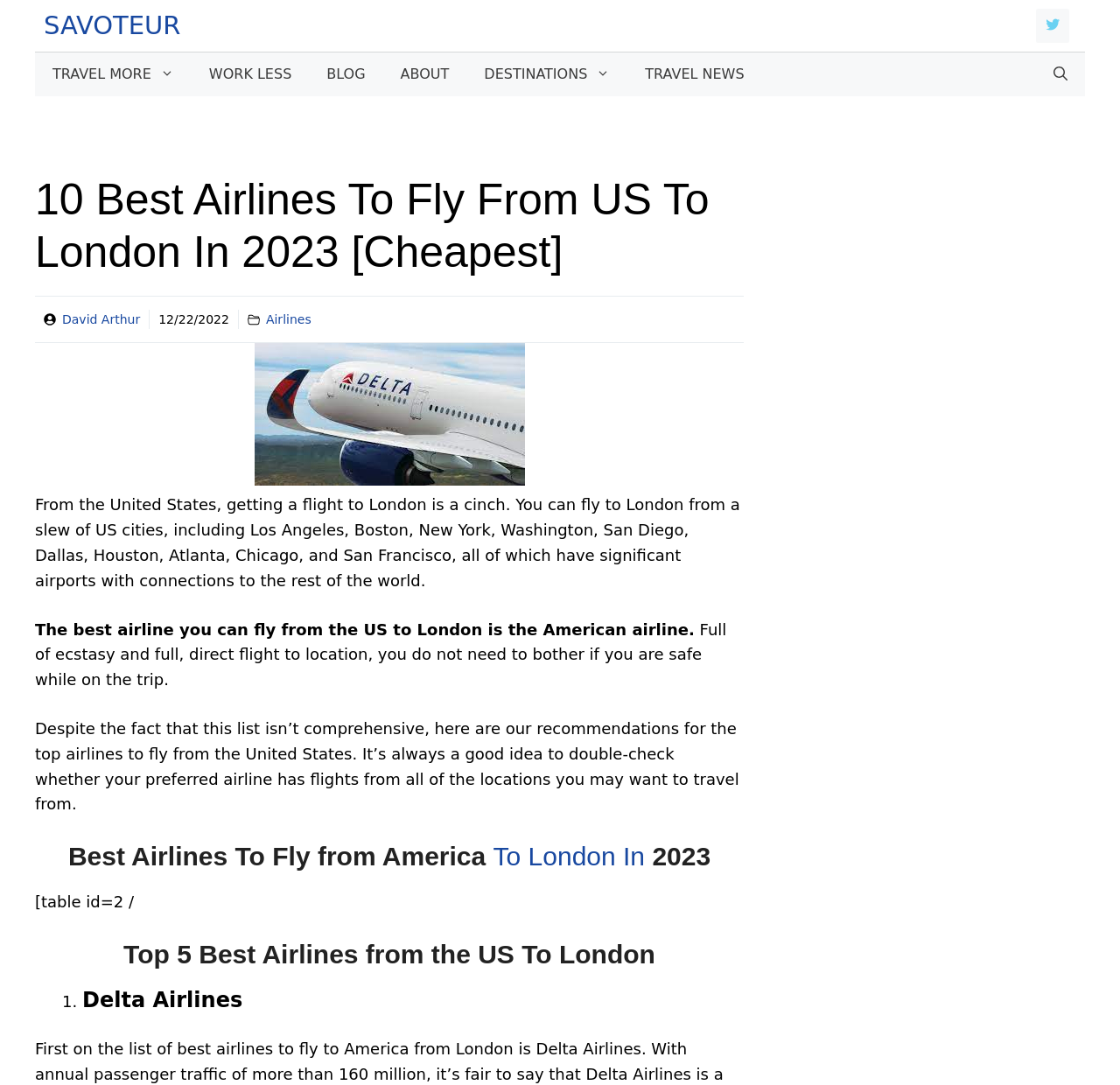Pinpoint the bounding box coordinates of the clickable element needed to complete the instruction: "Click on the Twitter link". The coordinates should be provided as four float numbers between 0 and 1: [left, top, right, bottom].

[0.925, 0.008, 0.955, 0.039]